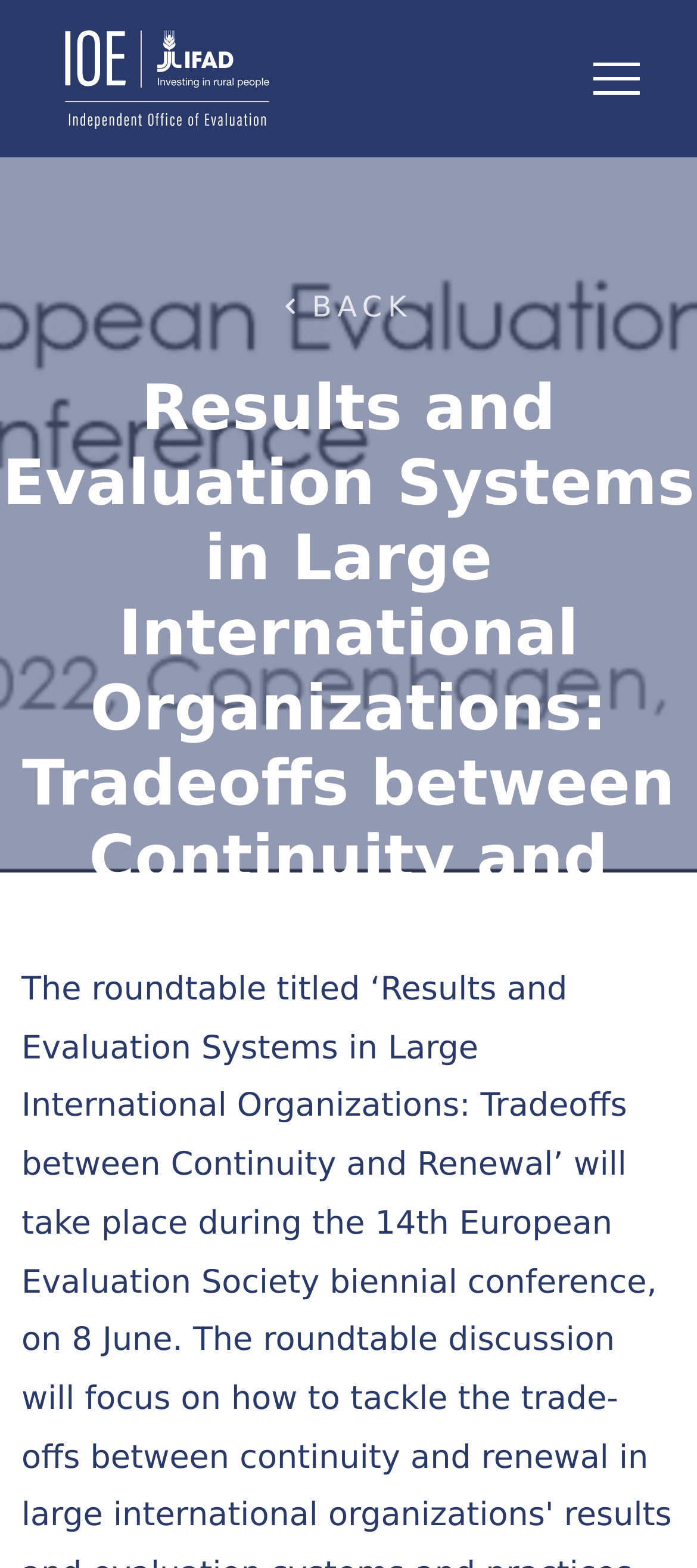Respond concisely with one word or phrase to the following query:
What is the function of the 'Add to Calendar' link?

Add event to calendar